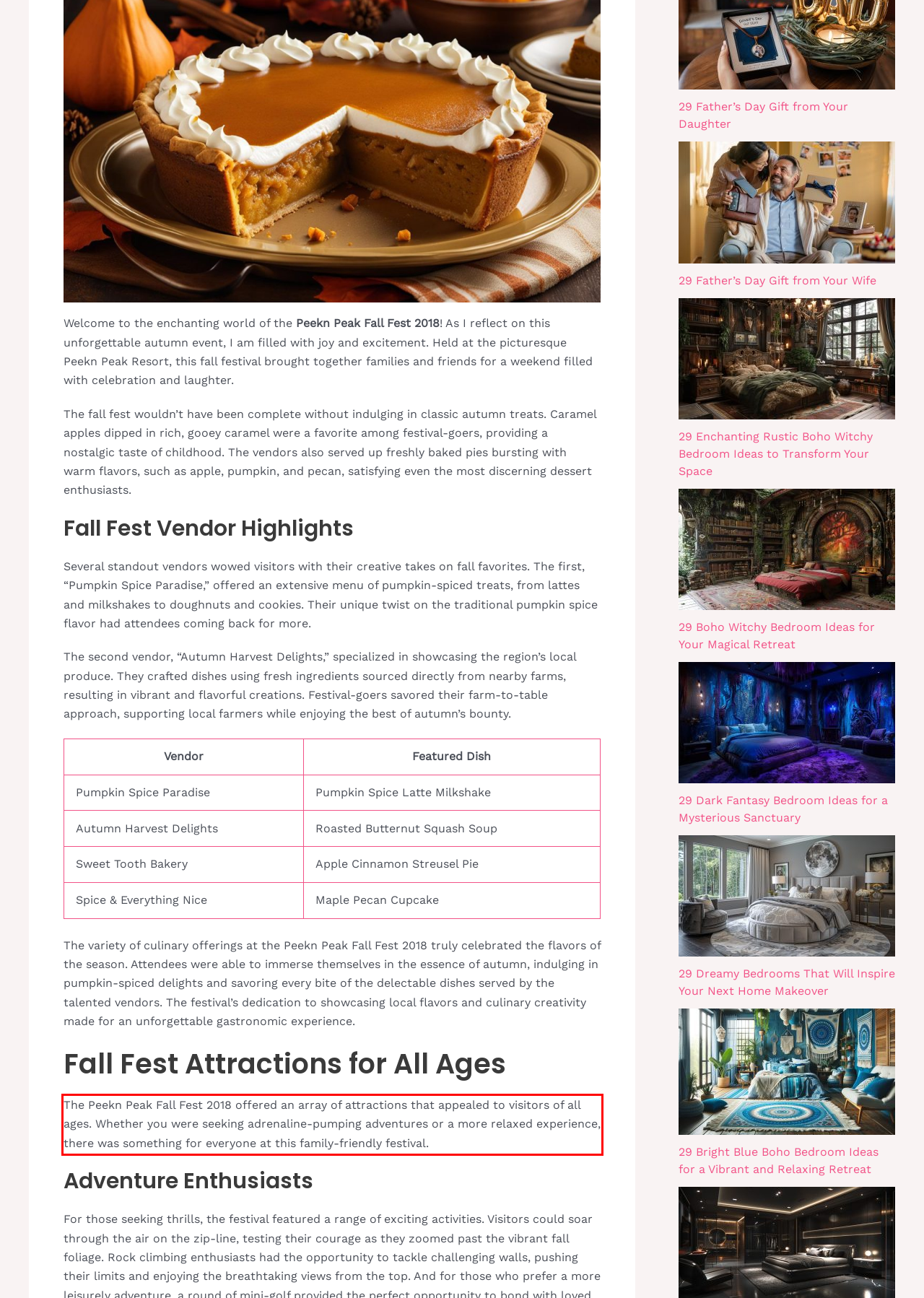You are given a webpage screenshot with a red bounding box around a UI element. Extract and generate the text inside this red bounding box.

The Peekn Peak Fall Fest 2018 offered an array of attractions that appealed to visitors of all ages. Whether you were seeking adrenaline-pumping adventures or a more relaxed experience, there was something for everyone at this family-friendly festival.